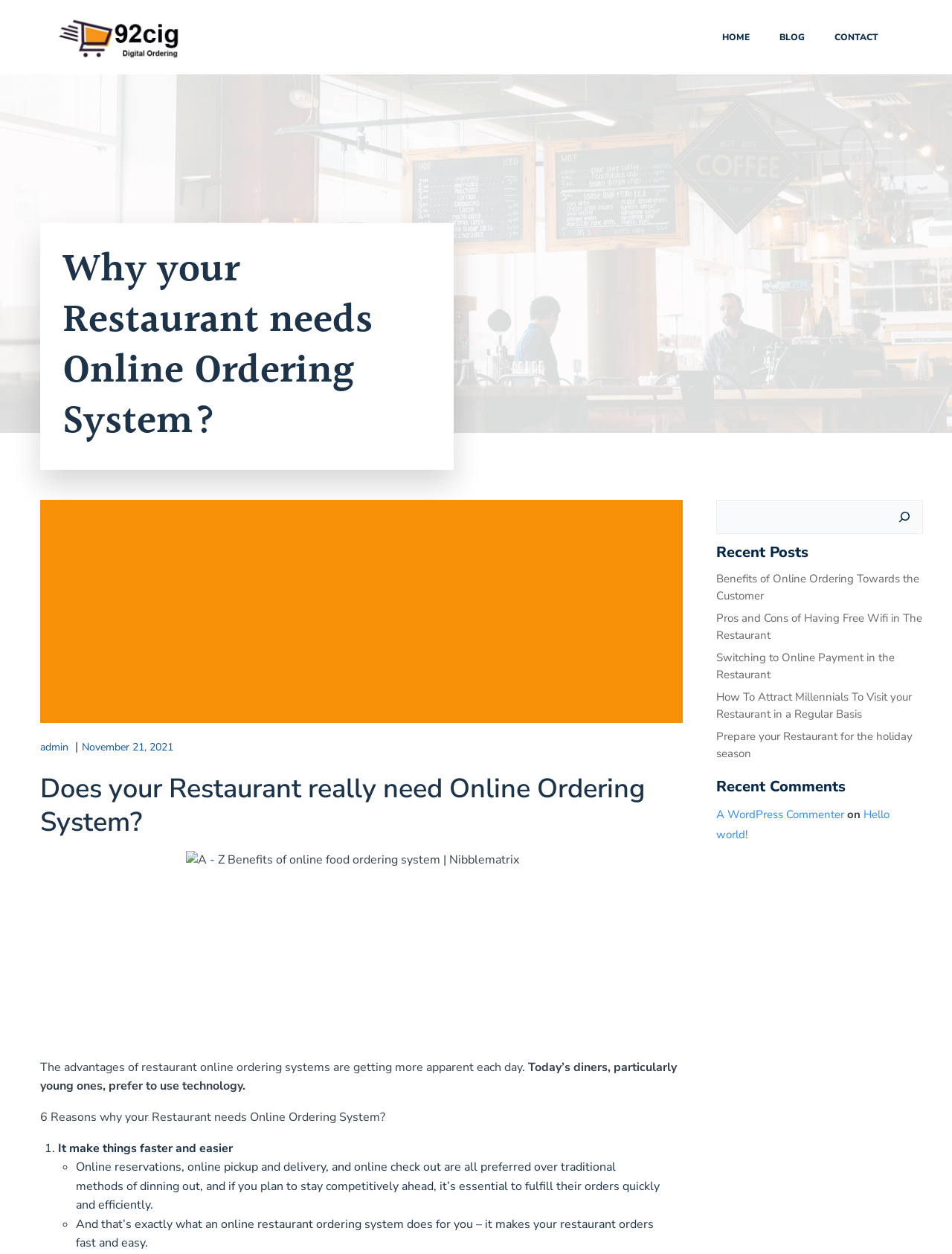Please identify the bounding box coordinates of the clickable element to fulfill the following instruction: "Read the article 'Benefits of Online Ordering Towards the Customer'". The coordinates should be four float numbers between 0 and 1, i.e., [left, top, right, bottom].

[0.752, 0.456, 0.966, 0.481]